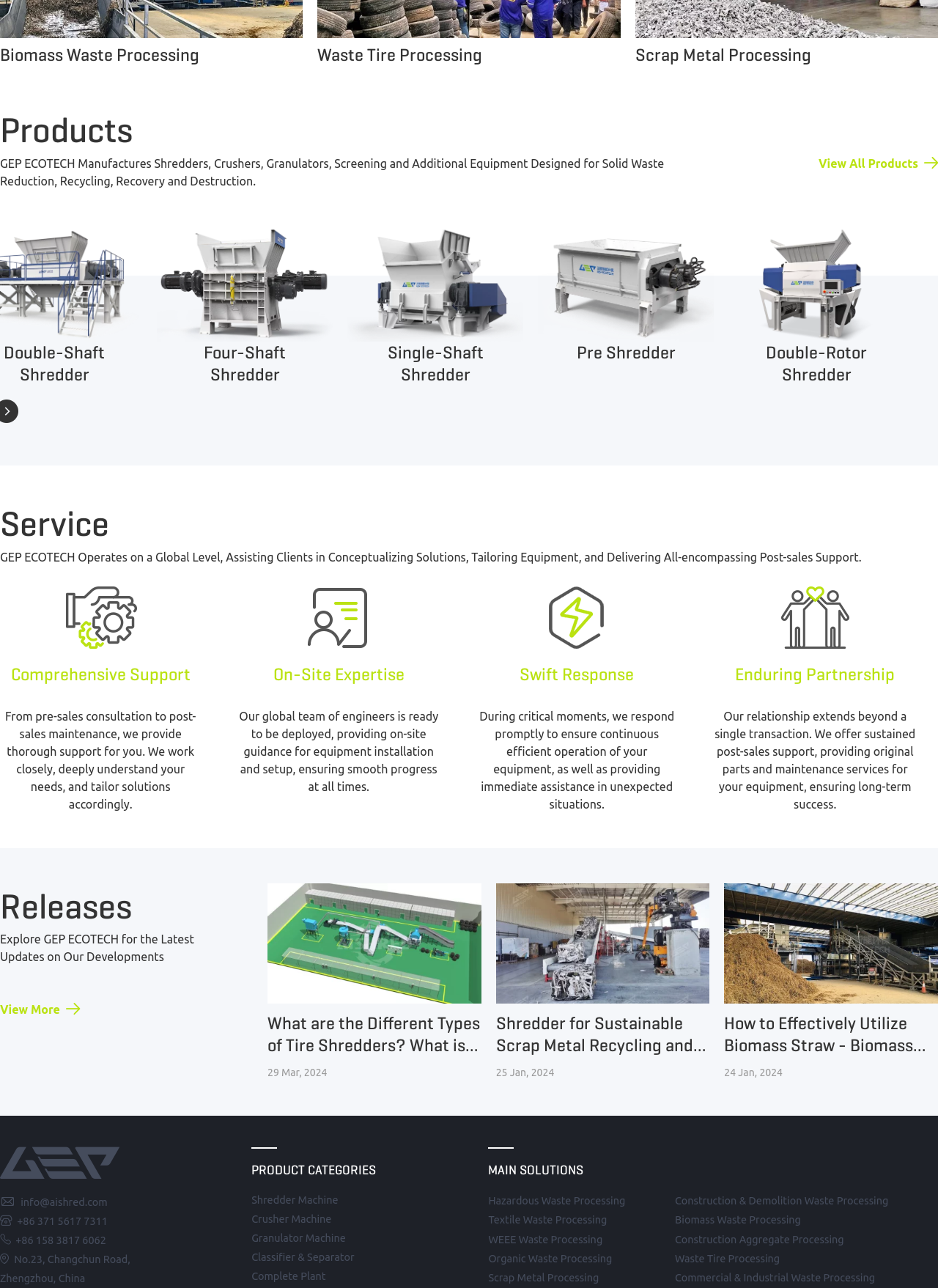Please look at the image and answer the question with a detailed explanation: What is the company name mentioned on the webpage?

The company name 'GEP ECOTECH' is mentioned in the webpage, specifically in the static text 'GEP ECOTECH Manufactures Shredders, Crushers, Granulators, Screening and Additional Equipment Designed for Solid Waste Reduction, Recycling, Recovery and Destruction.'